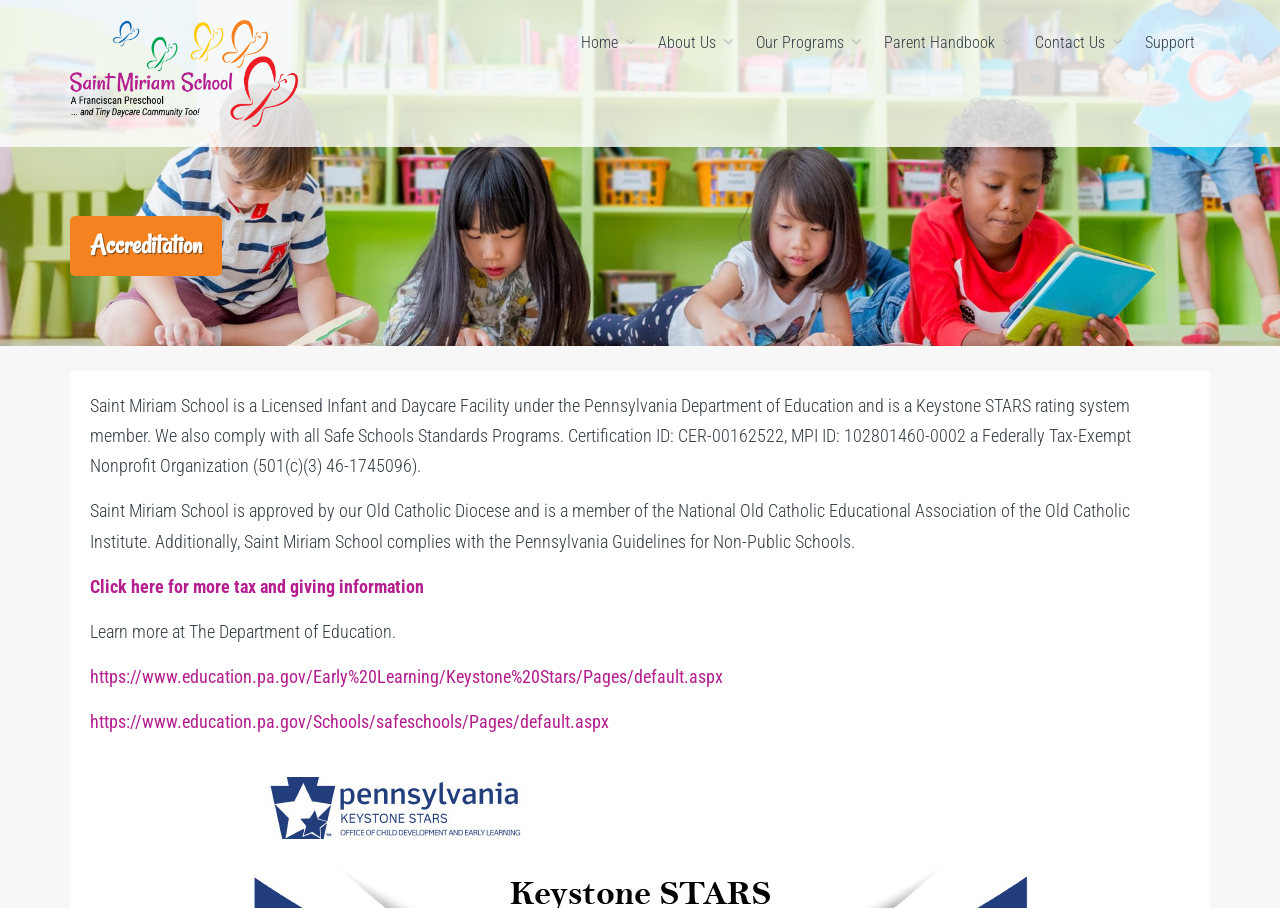Identify the bounding box coordinates of the section that should be clicked to achieve the task described: "get more tax and giving information".

[0.07, 0.634, 0.331, 0.657]